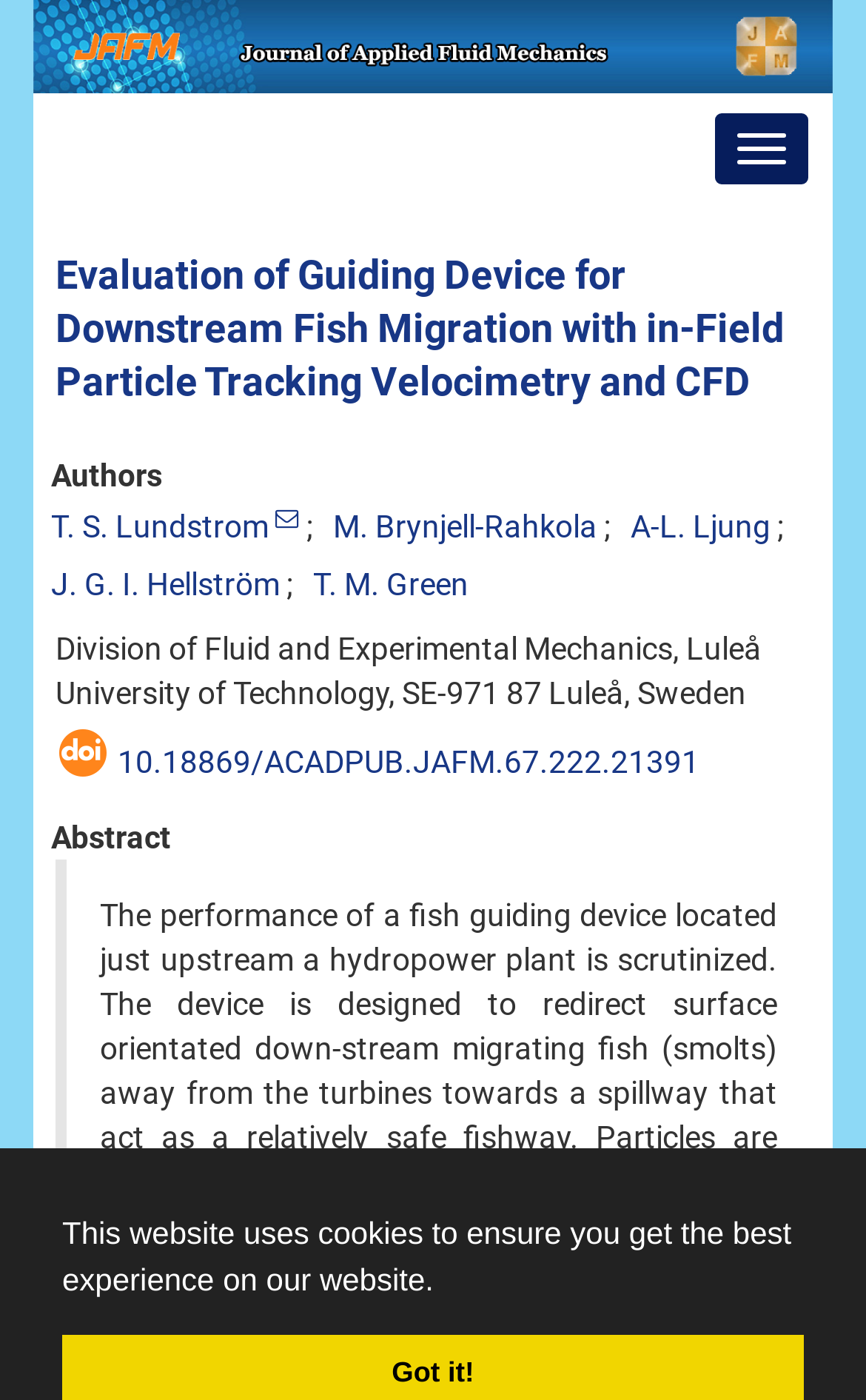Use a single word or phrase to answer the question: 
What is the format of the DOI?

10.18869/ACADPUB.JAFM.67.222.21391